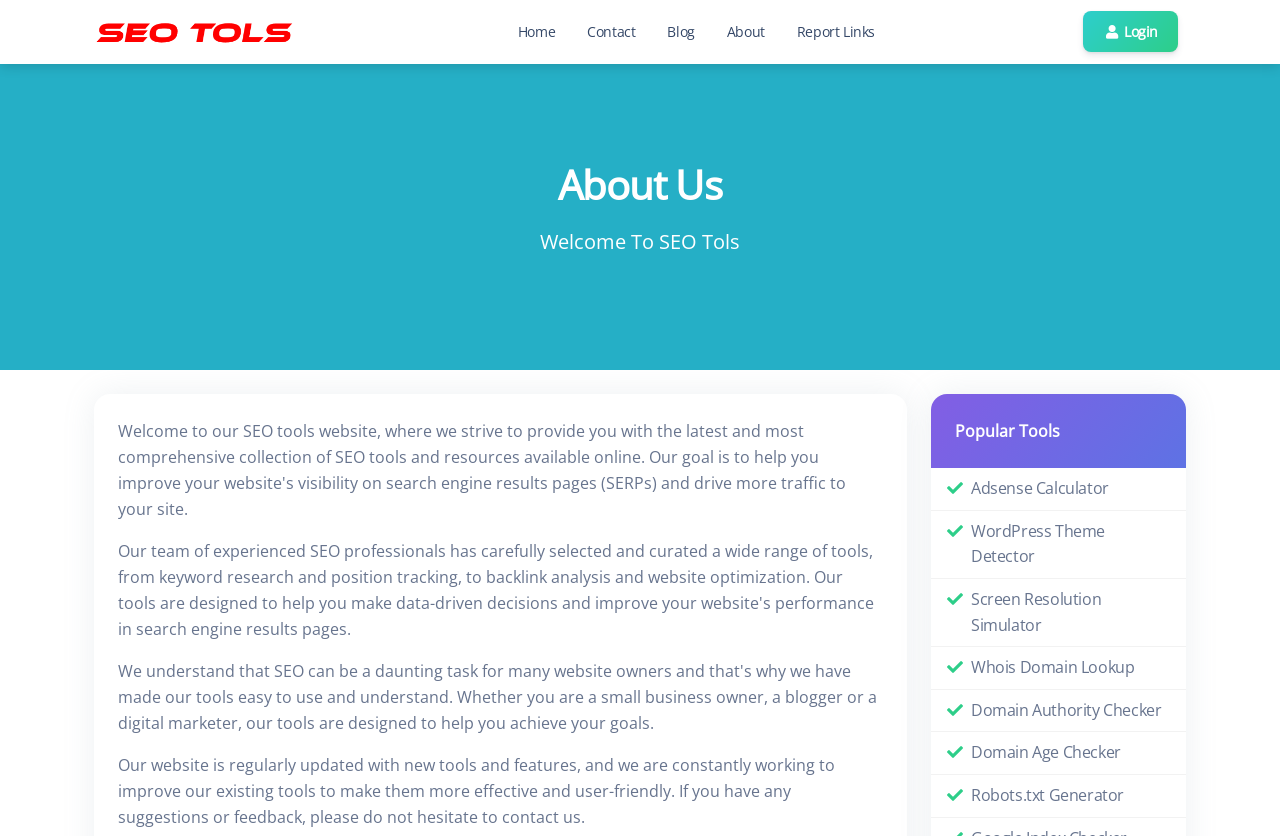What is the name of the website?
Using the information from the image, answer the question thoroughly.

The name of the website can be found in the link at the top of the page, which says '100% Free SEO Tools - Seotols.com'. This suggests that the website is called Seotols.com and provides free SEO tools.